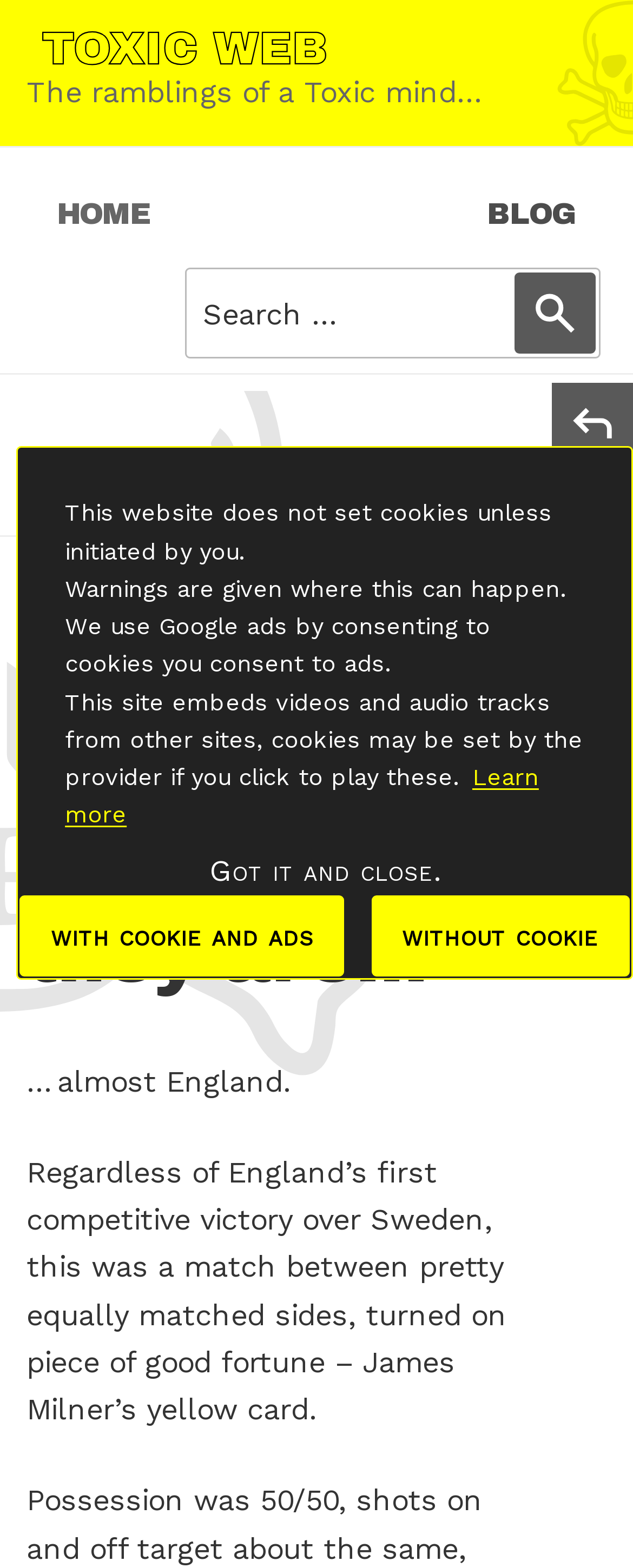Find the main header of the webpage and produce its text content.

With all due respect to Sweden, they are